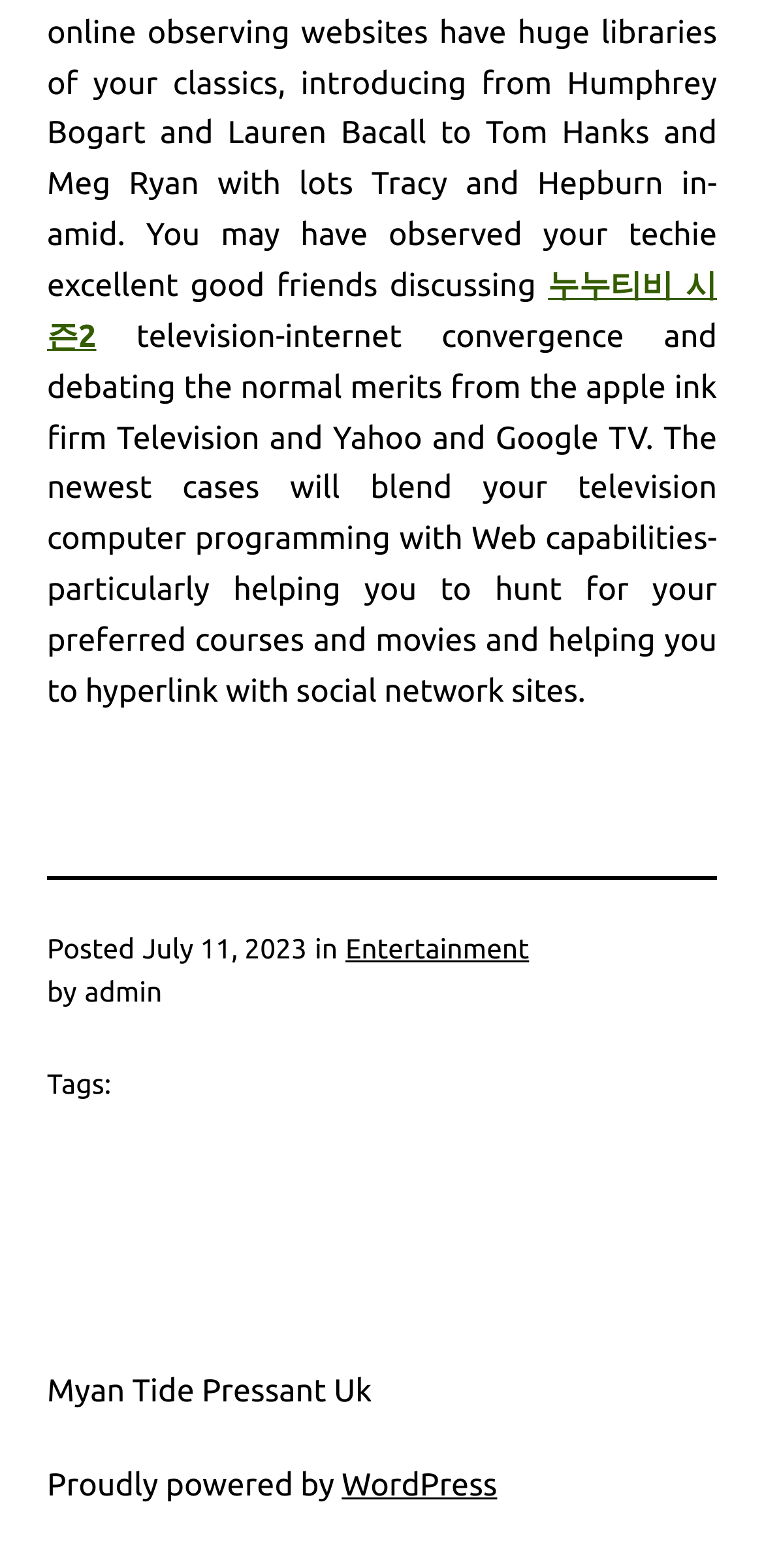What platform is the website powered by?
Refer to the screenshot and respond with a concise word or phrase.

WordPress